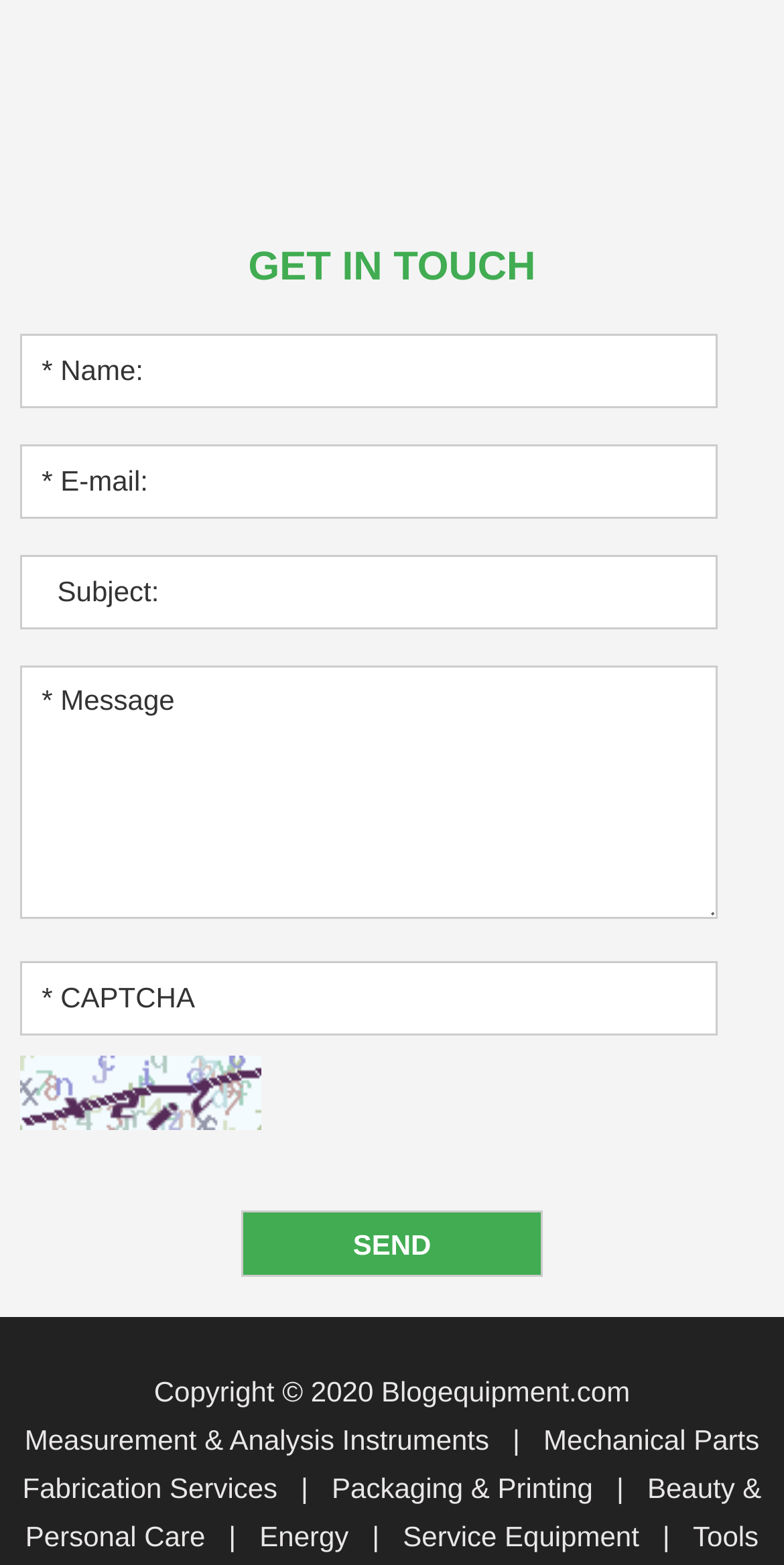Use a single word or phrase to answer the question:
What is the button 'SEND' used for?

To submit the contact form